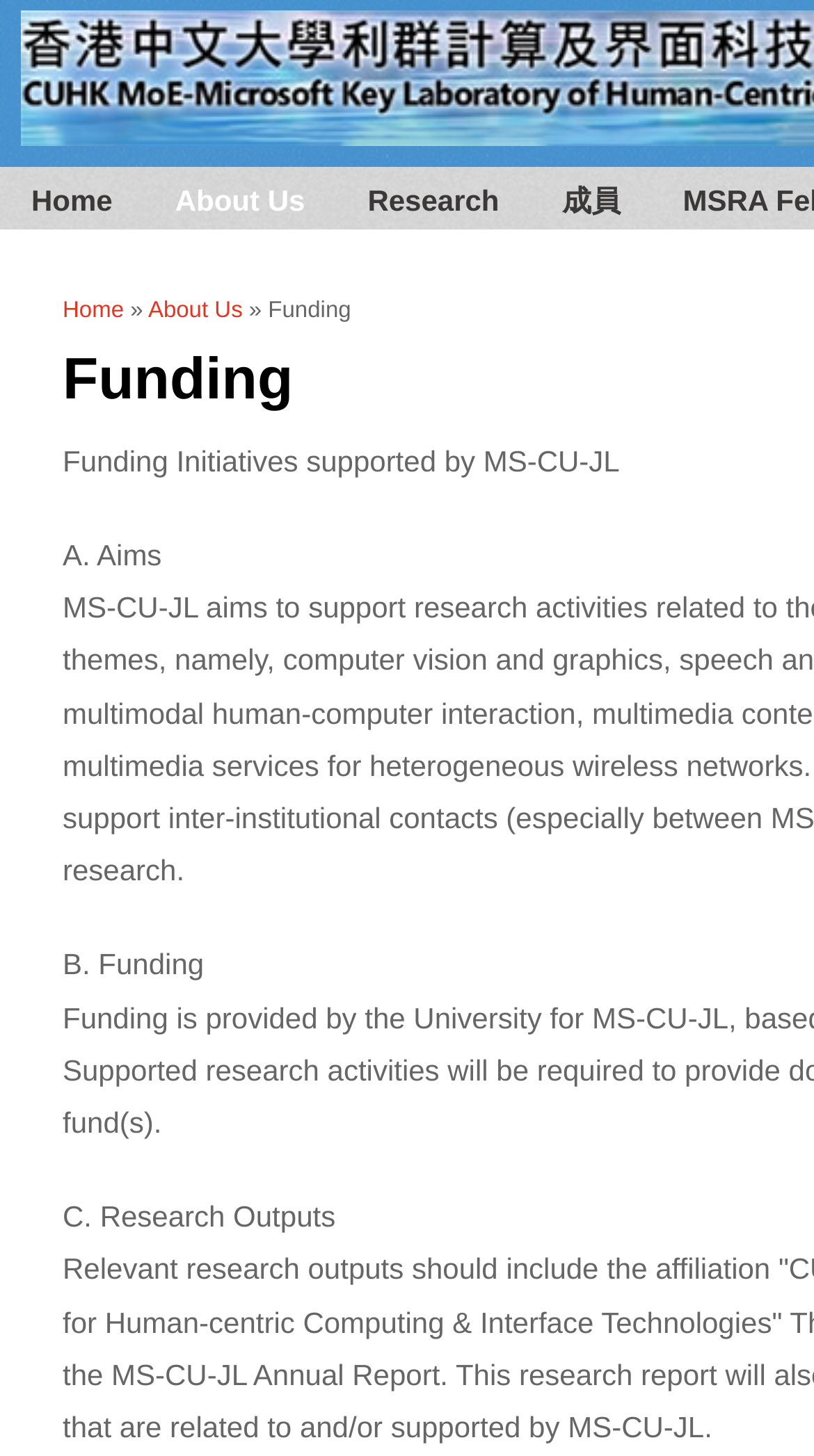What is the relationship between 'Home' and 'About Us'?
Analyze the screenshot and provide a detailed answer to the question.

The links 'Home' and 'About Us' are adjacent to each other on the top navigation bar. This suggests that they are related sections of the webpage, with 'About Us' likely providing more information about the laboratory or organization.